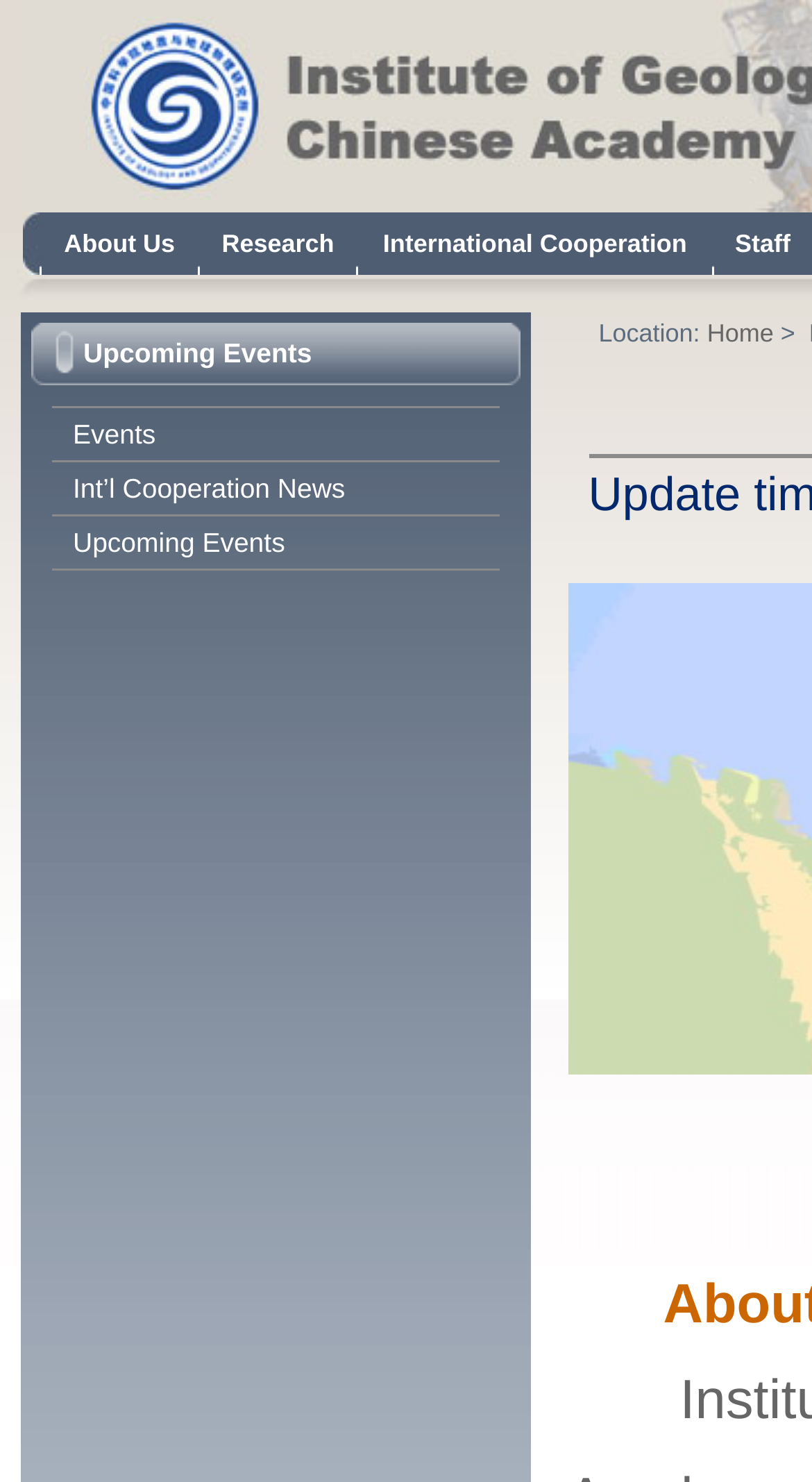What are the three main sections on the page?
Please give a detailed and elaborate answer to the question.

By examining the page layout, I can identify three main sections: the top navigation bar, the events listing section, and the bottom navigation bar. These sections are visually distinct and serve different purposes.